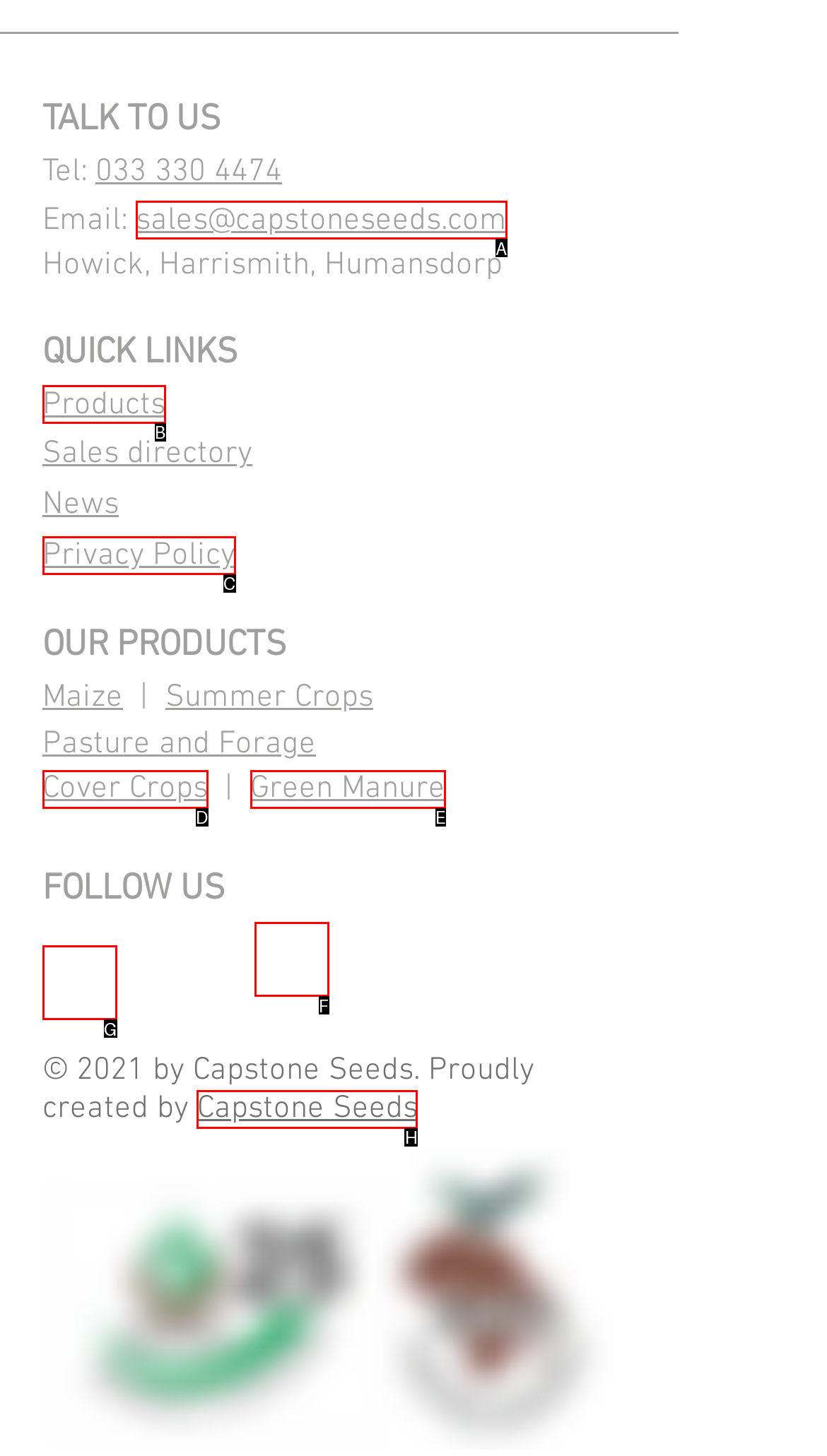Pick the option that should be clicked to perform the following task: Visit Capstone Seeds website
Answer with the letter of the selected option from the available choices.

H